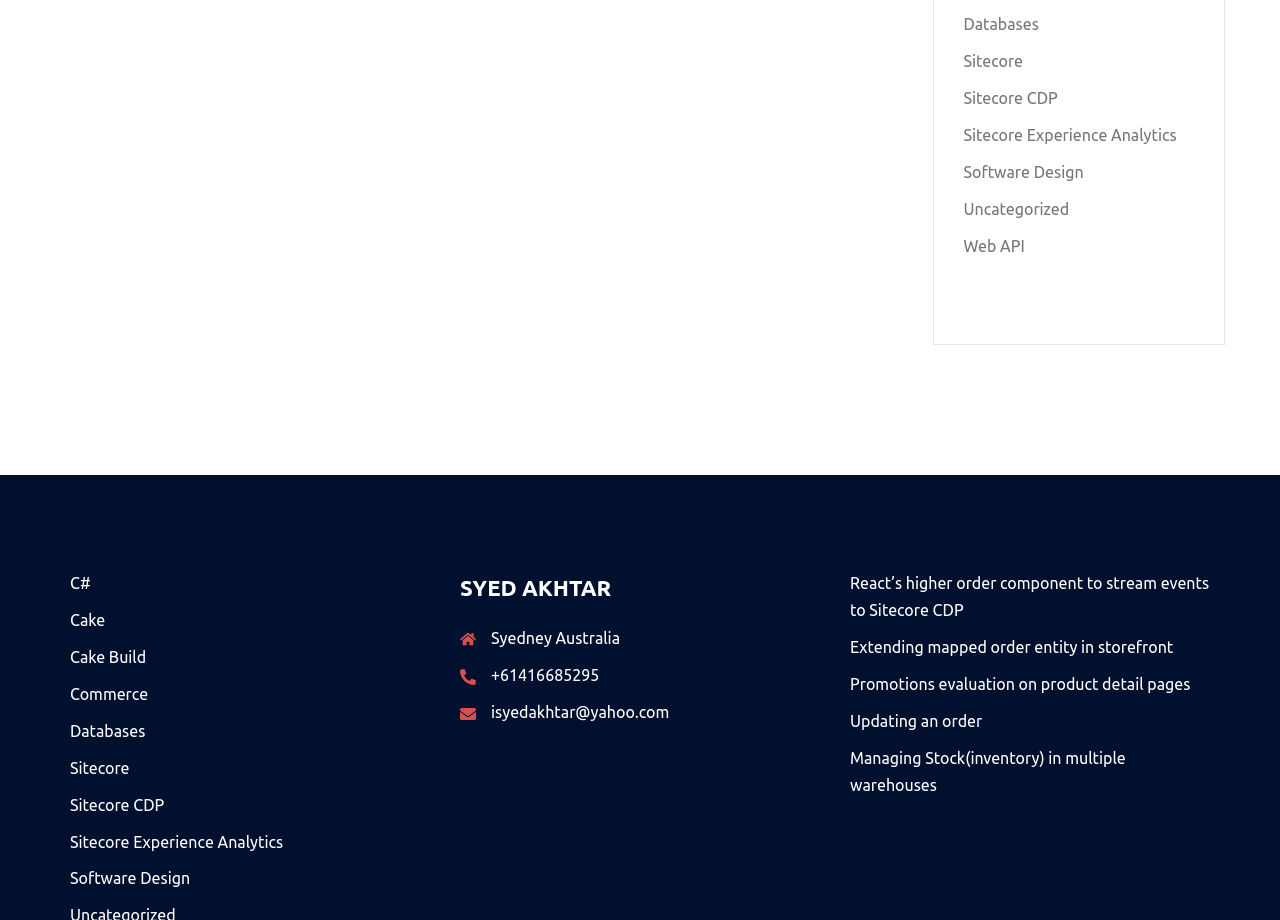What is the topic of the first link on the webpage?
Answer the question in as much detail as possible.

The first link on the webpage is located at the top-left corner and has the text 'Databases'. This link is part of a list of links that appear to be categories or topics.